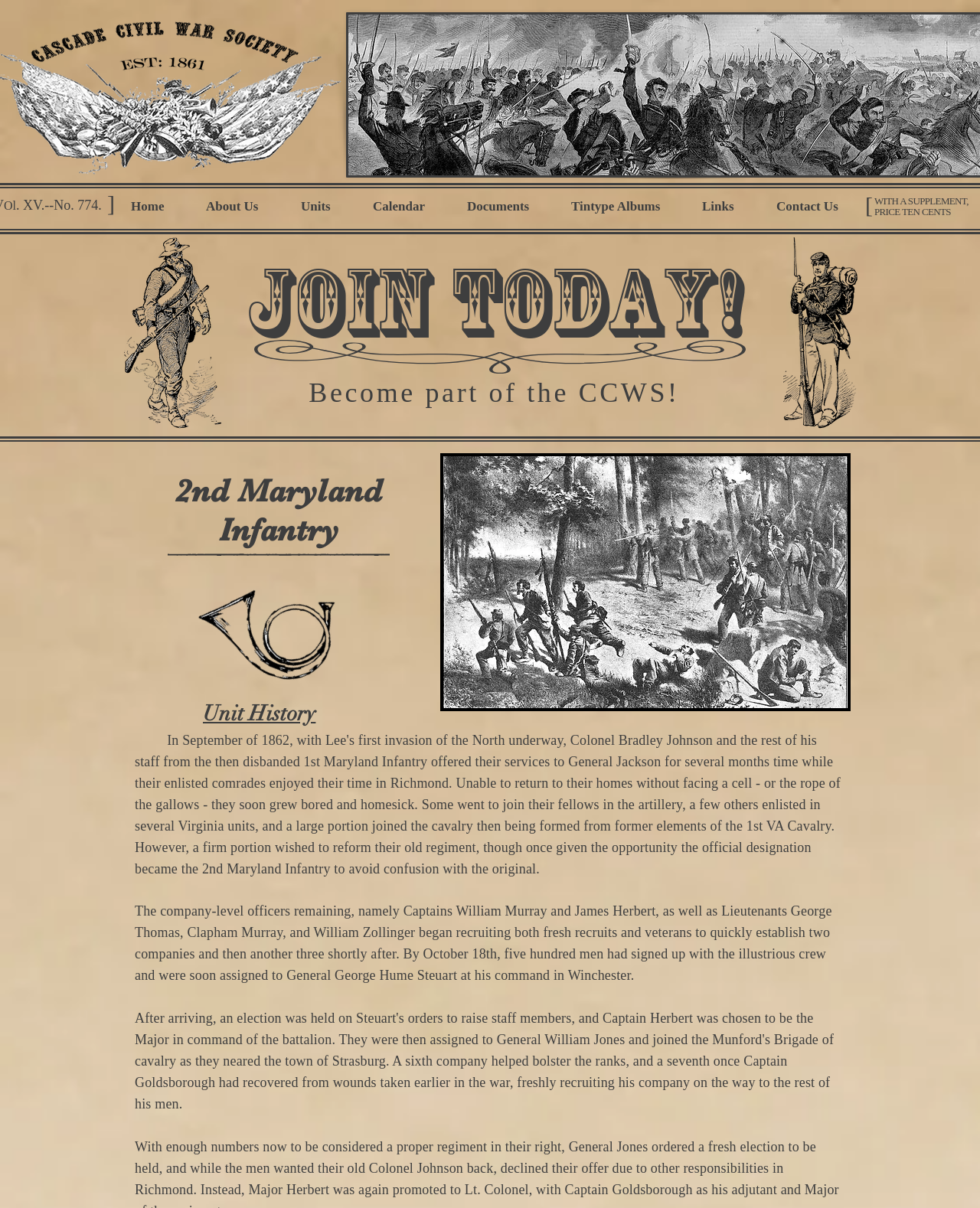What is the name of the infantry unit?
Give a one-word or short-phrase answer derived from the screenshot.

2nd Maryland